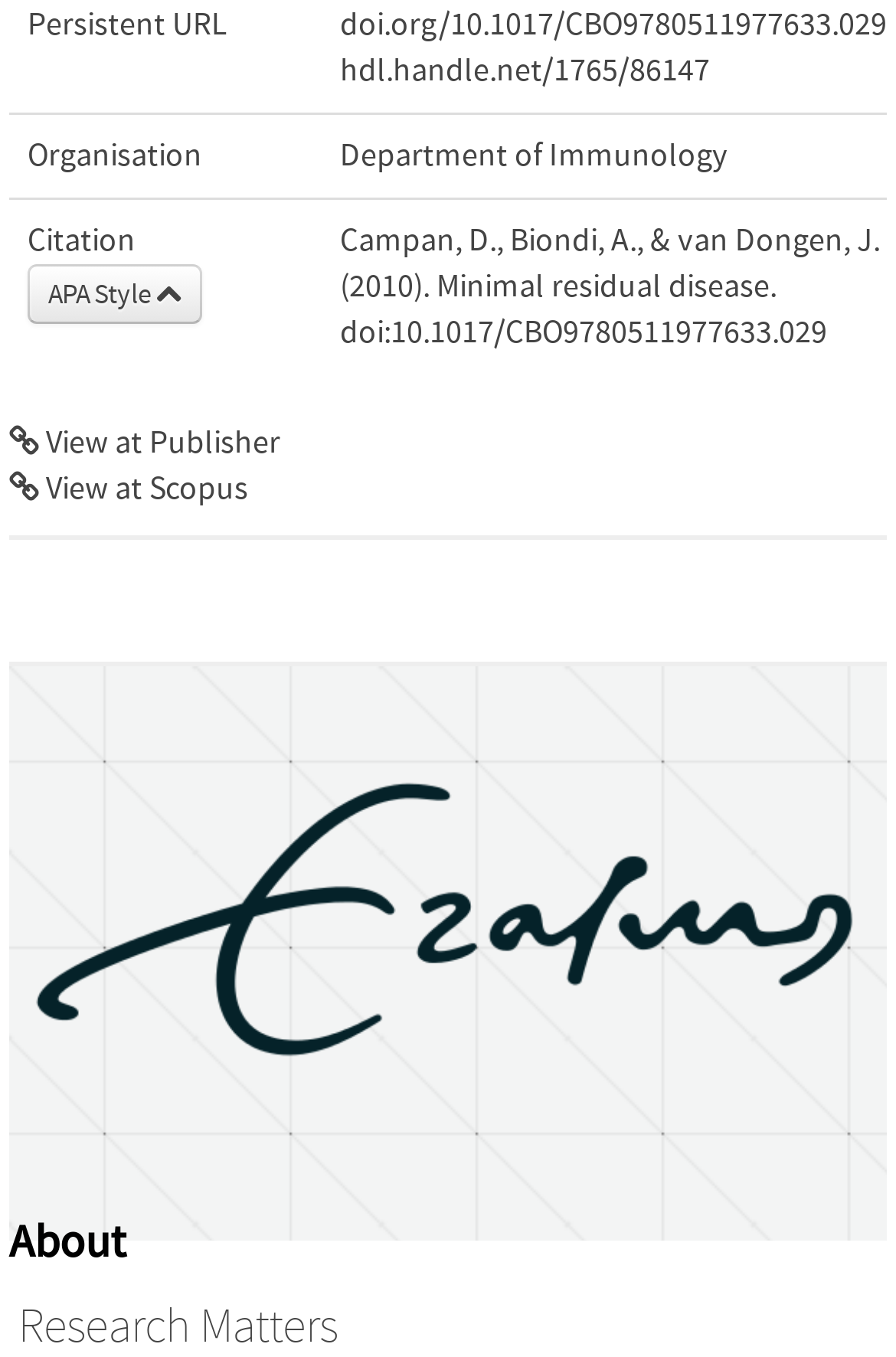Please predict the bounding box coordinates (top-left x, top-left y, bottom-right x, bottom-right y) for the UI element in the screenshot that fits the description: alt="university website"

[0.01, 0.661, 0.99, 0.688]